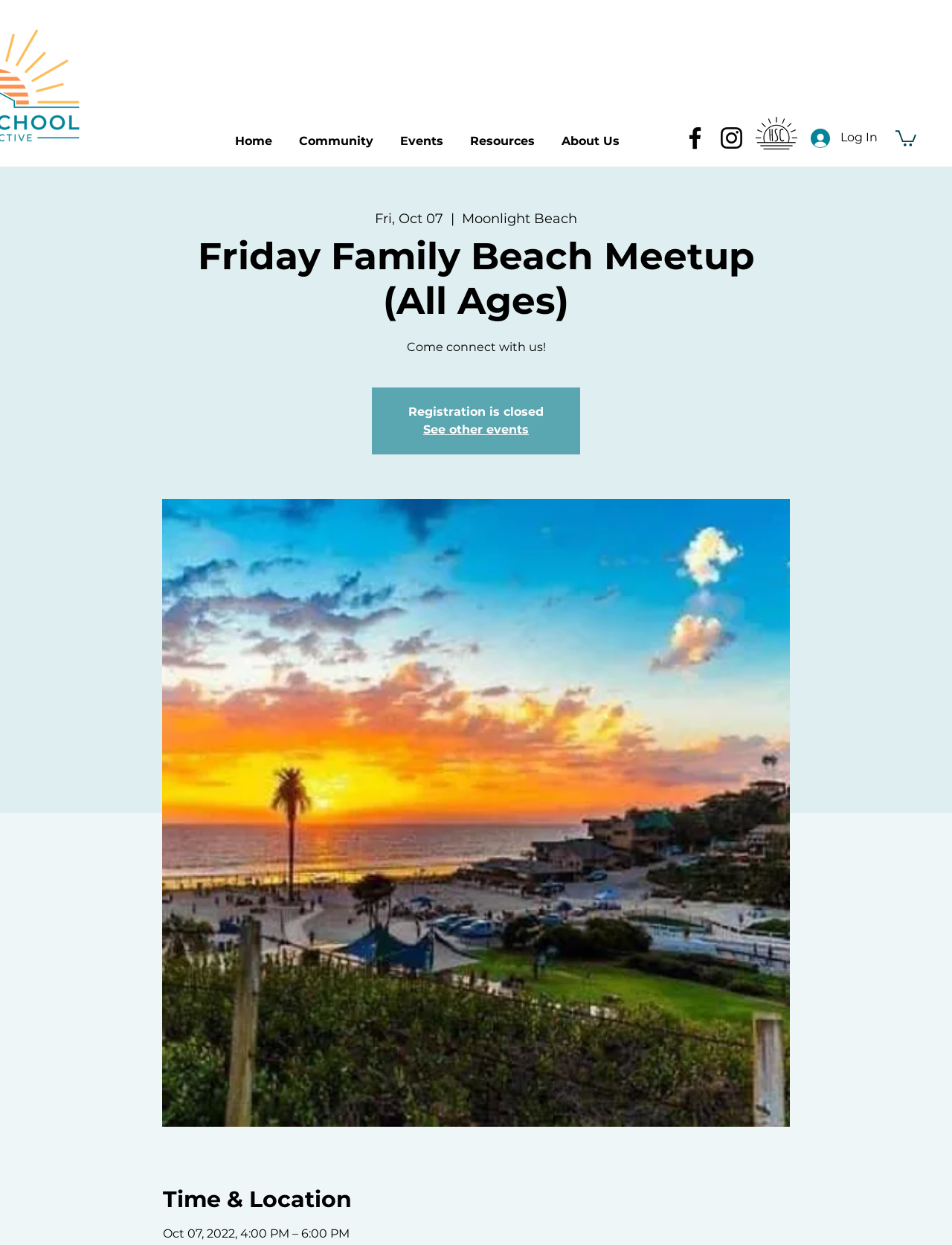Find the bounding box coordinates of the clickable area that will achieve the following instruction: "Click on the Home link".

[0.233, 0.096, 0.3, 0.12]